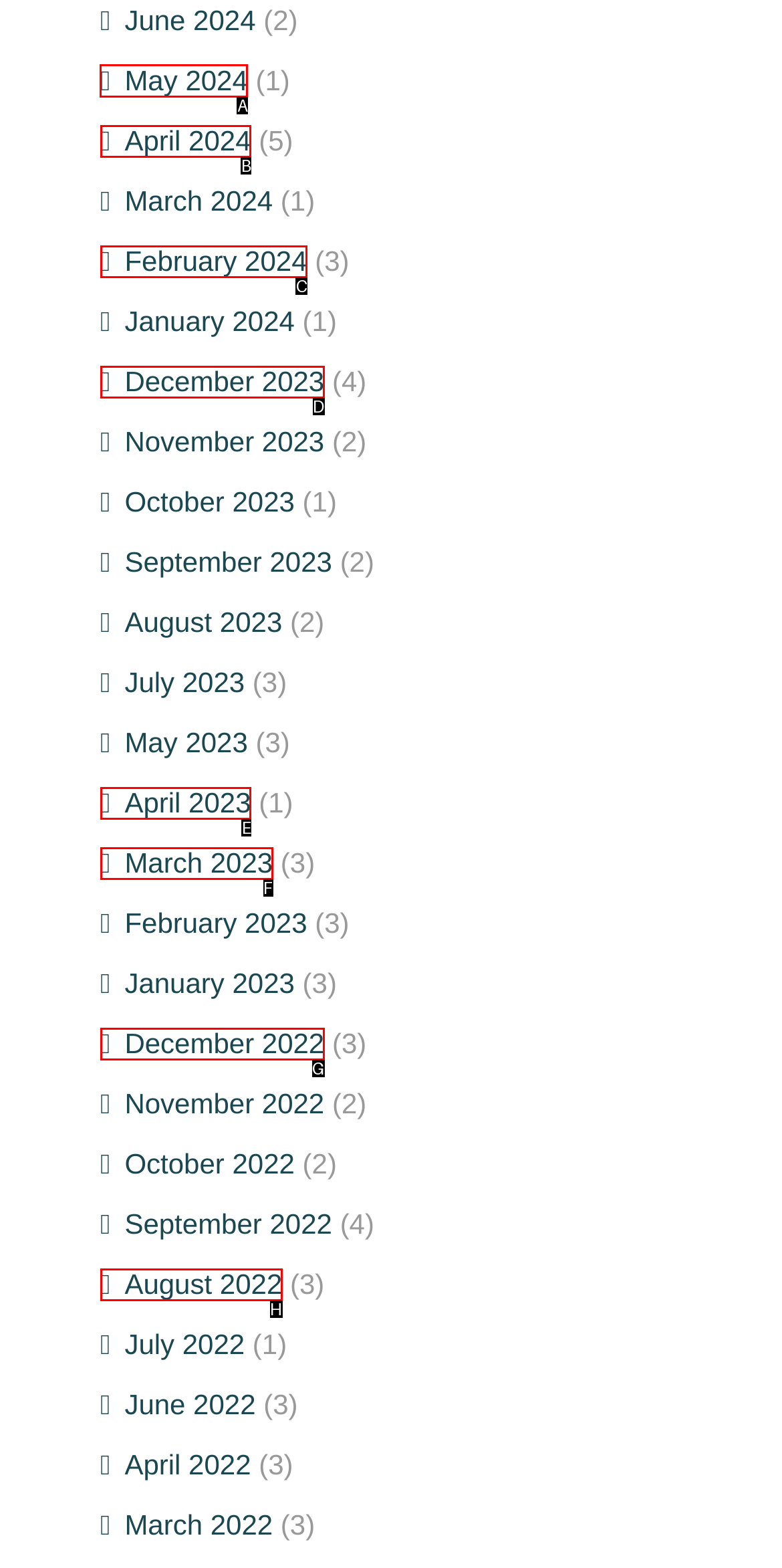Determine the HTML element to be clicked to complete the task: View May 2024. Answer by giving the letter of the selected option.

A